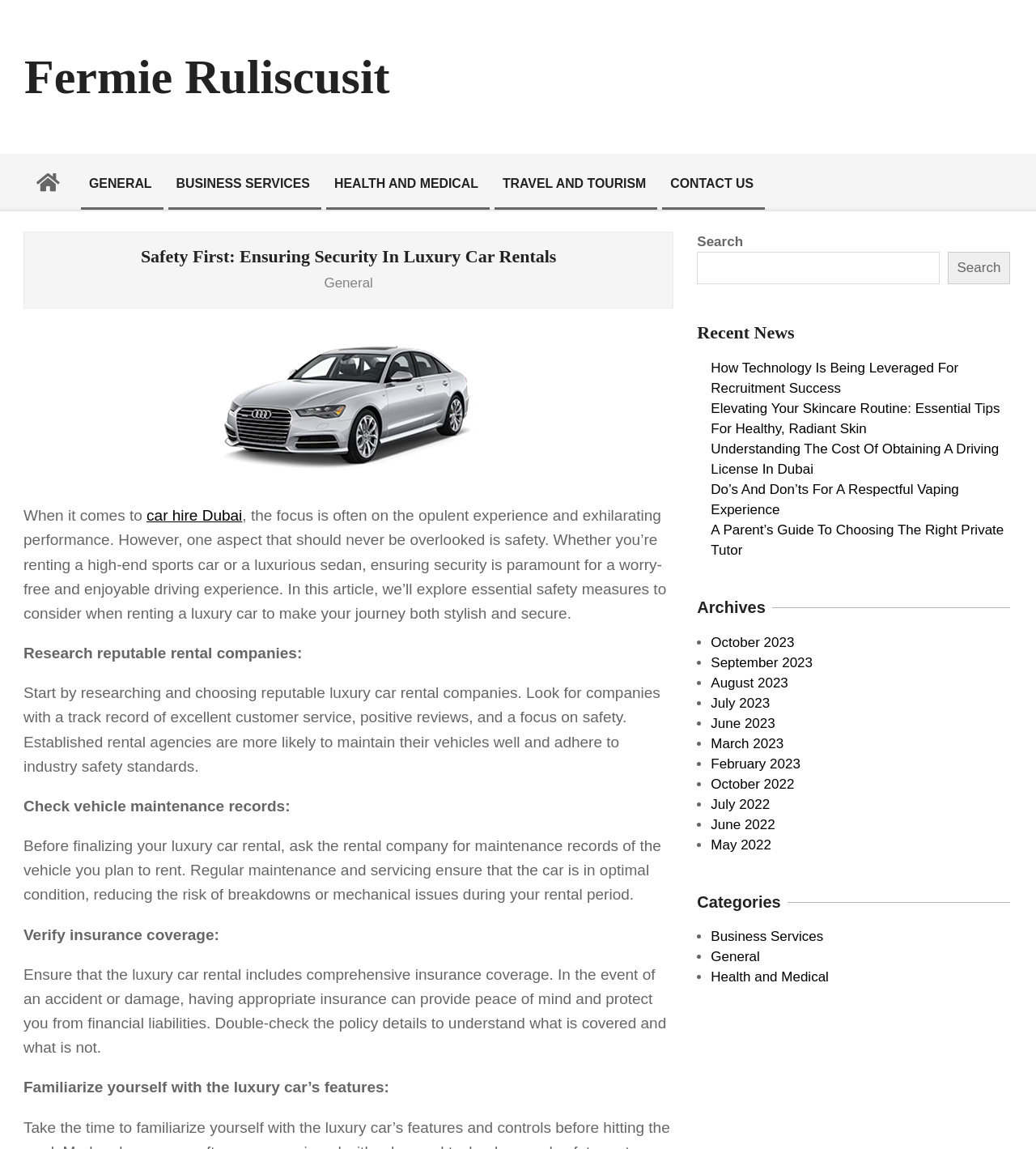Please locate the bounding box coordinates of the region I need to click to follow this instruction: "Browse the 'Archives' section".

[0.673, 0.519, 0.975, 0.538]